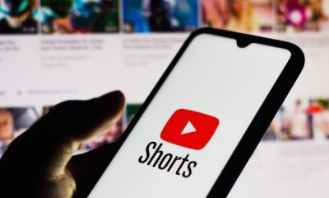Answer the question with a single word or phrase: 
What is the color of the YouTube Shorts logo?

Red and white